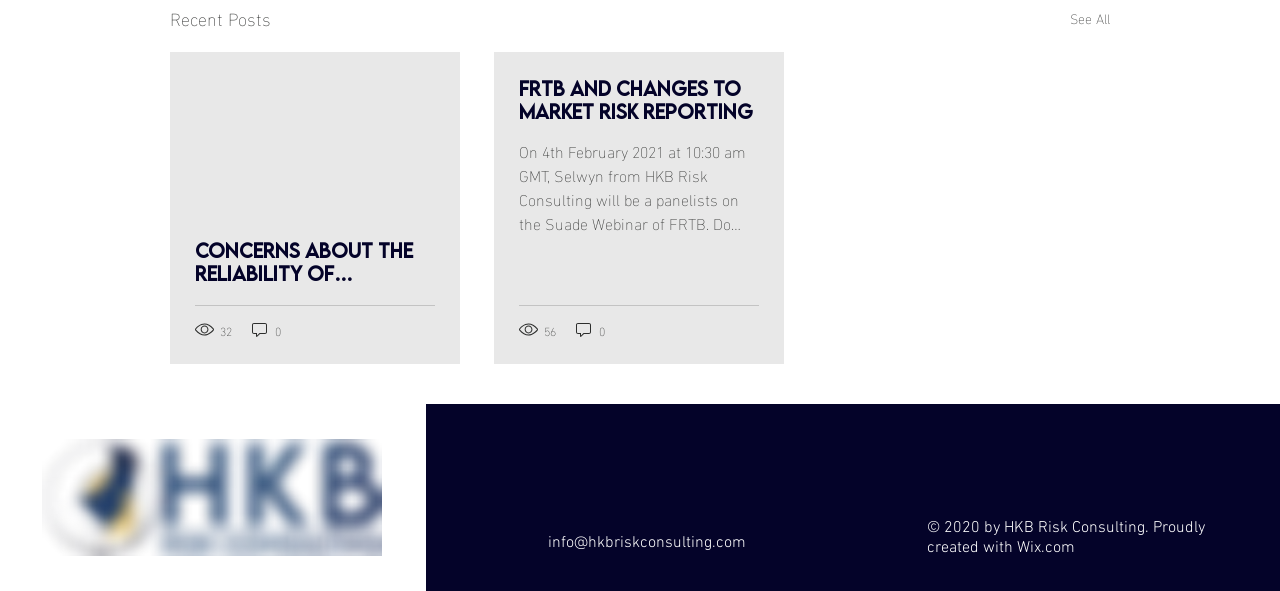Respond to the question below with a single word or phrase:
How many comments does the first article have?

0 comments